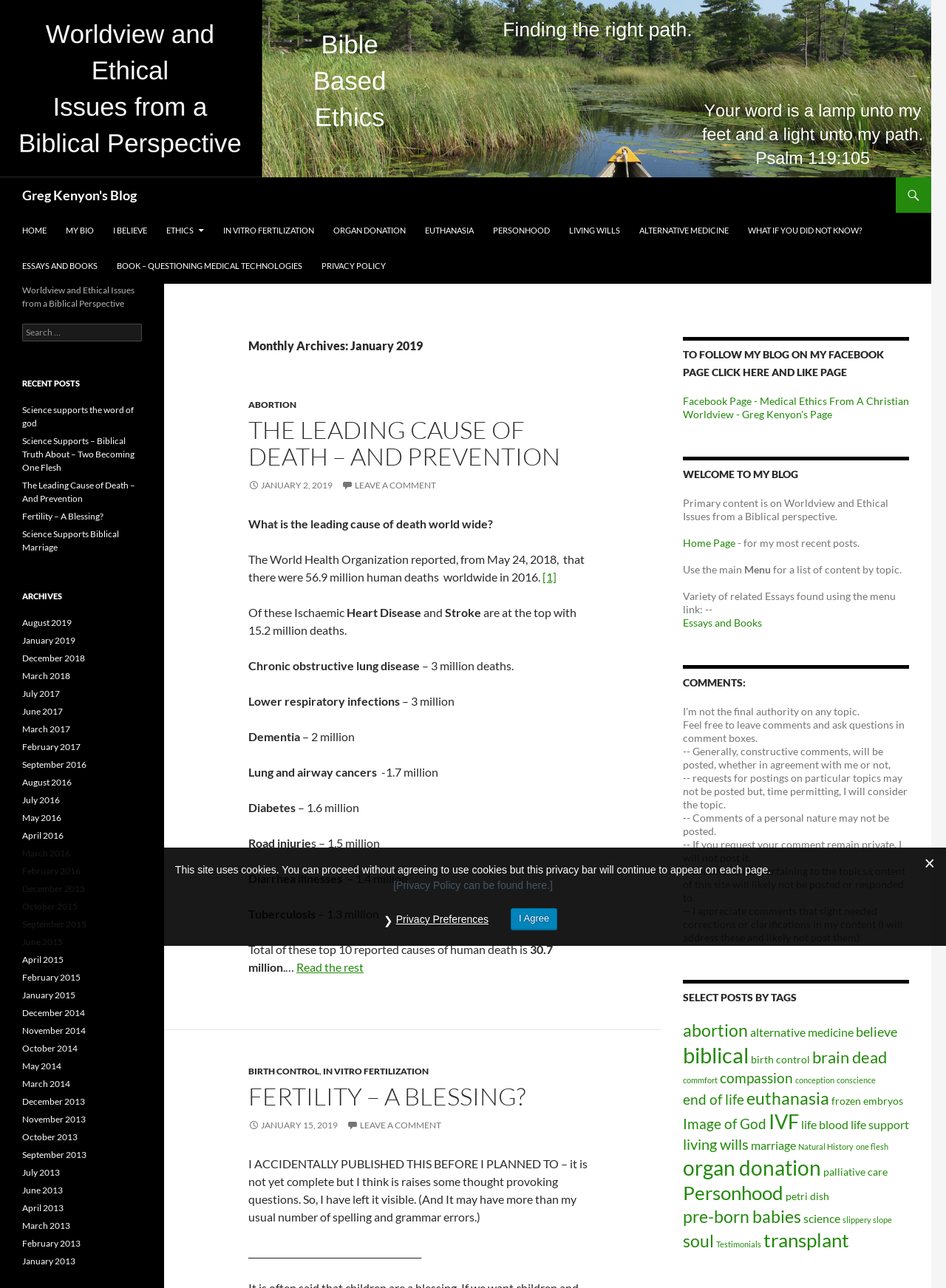Using the webpage screenshot, find the UI element described by Book – Questioning Medical Technologies. Provide the bounding box coordinates in the format (top-left x, top-left y, bottom-right x, bottom-right y), ensuring all values are floating point numbers between 0 and 1.

[0.114, 0.193, 0.329, 0.22]